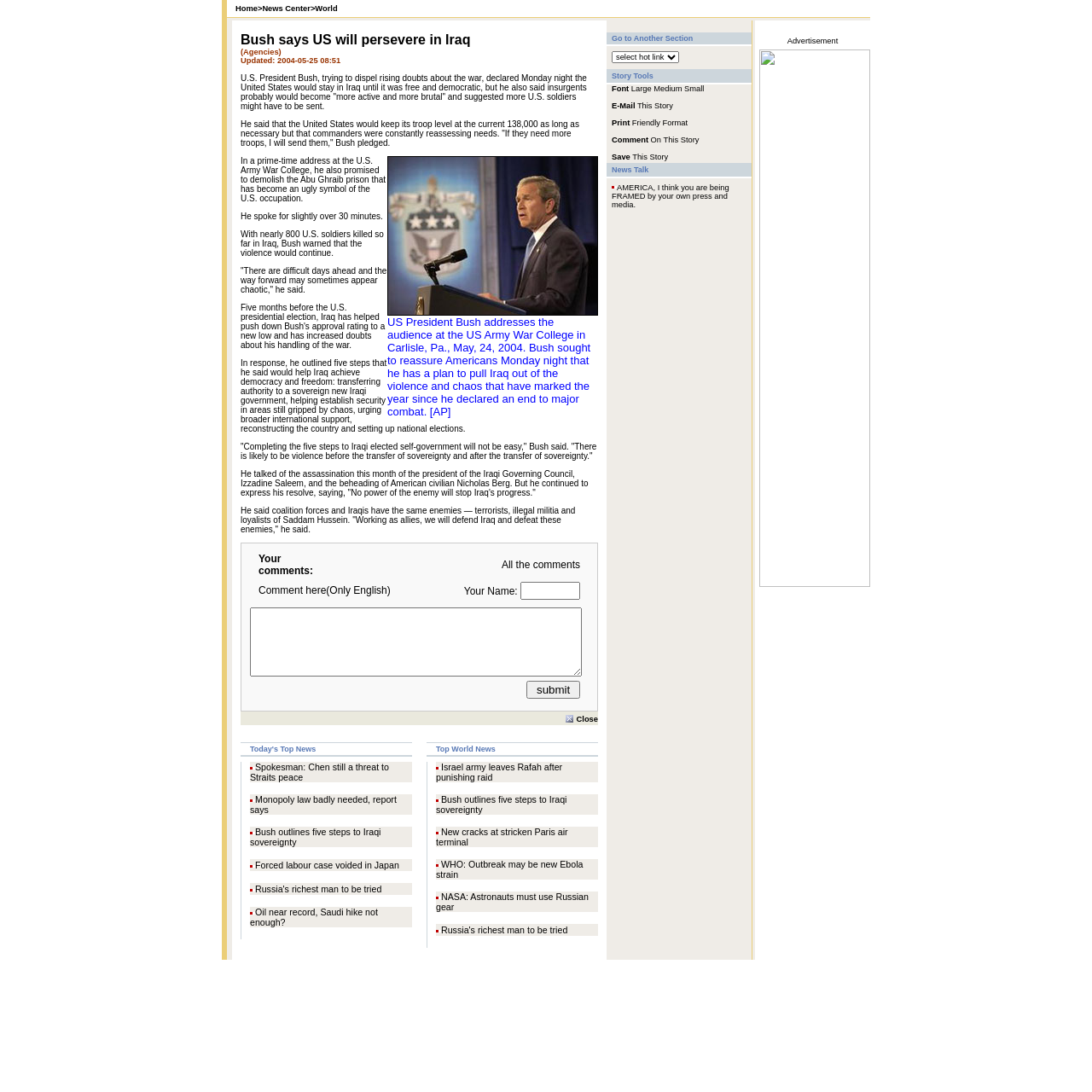Refer to the screenshot and give an in-depth answer to this question: Where did Bush give his speech?

According to the article, Bush gave his speech at the US Army War College in Carlisle, Pennsylvania.